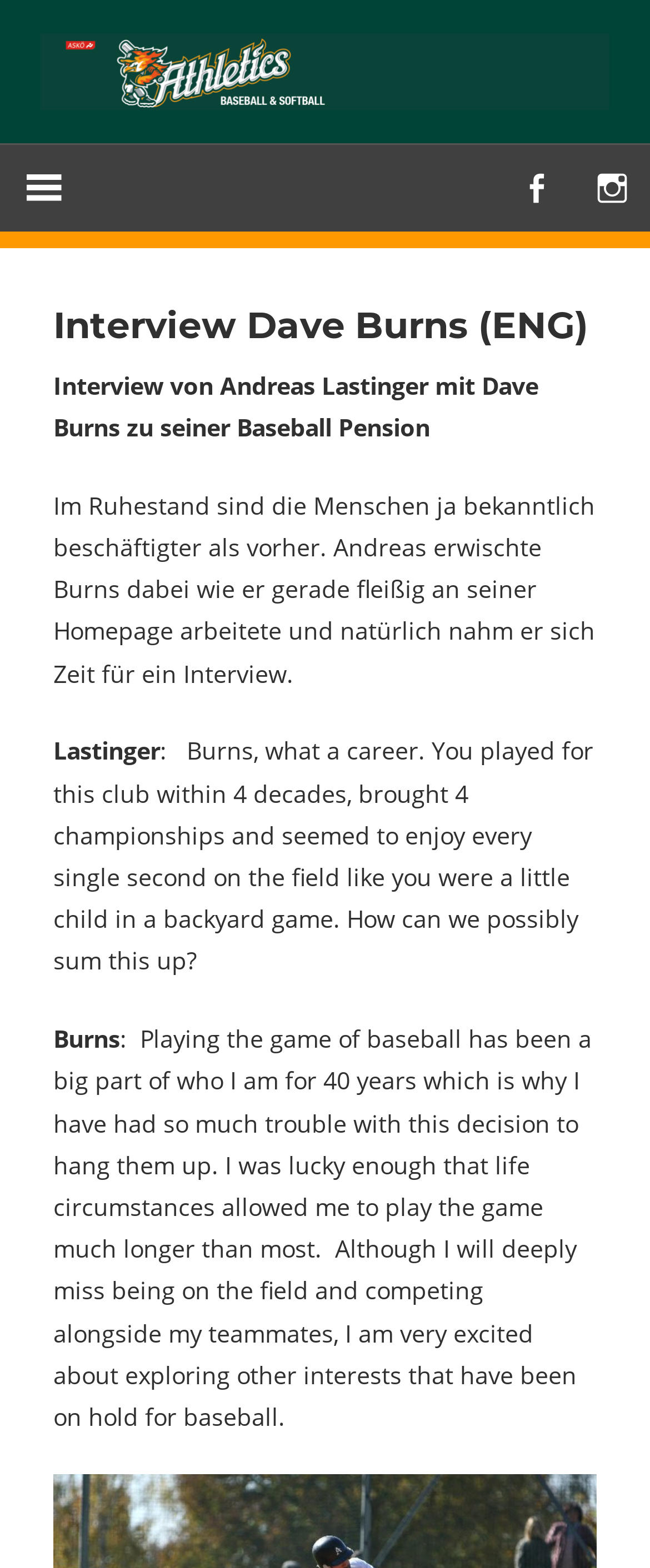Identify the main heading of the webpage and provide its text content.

Interview Dave Burns (ENG)